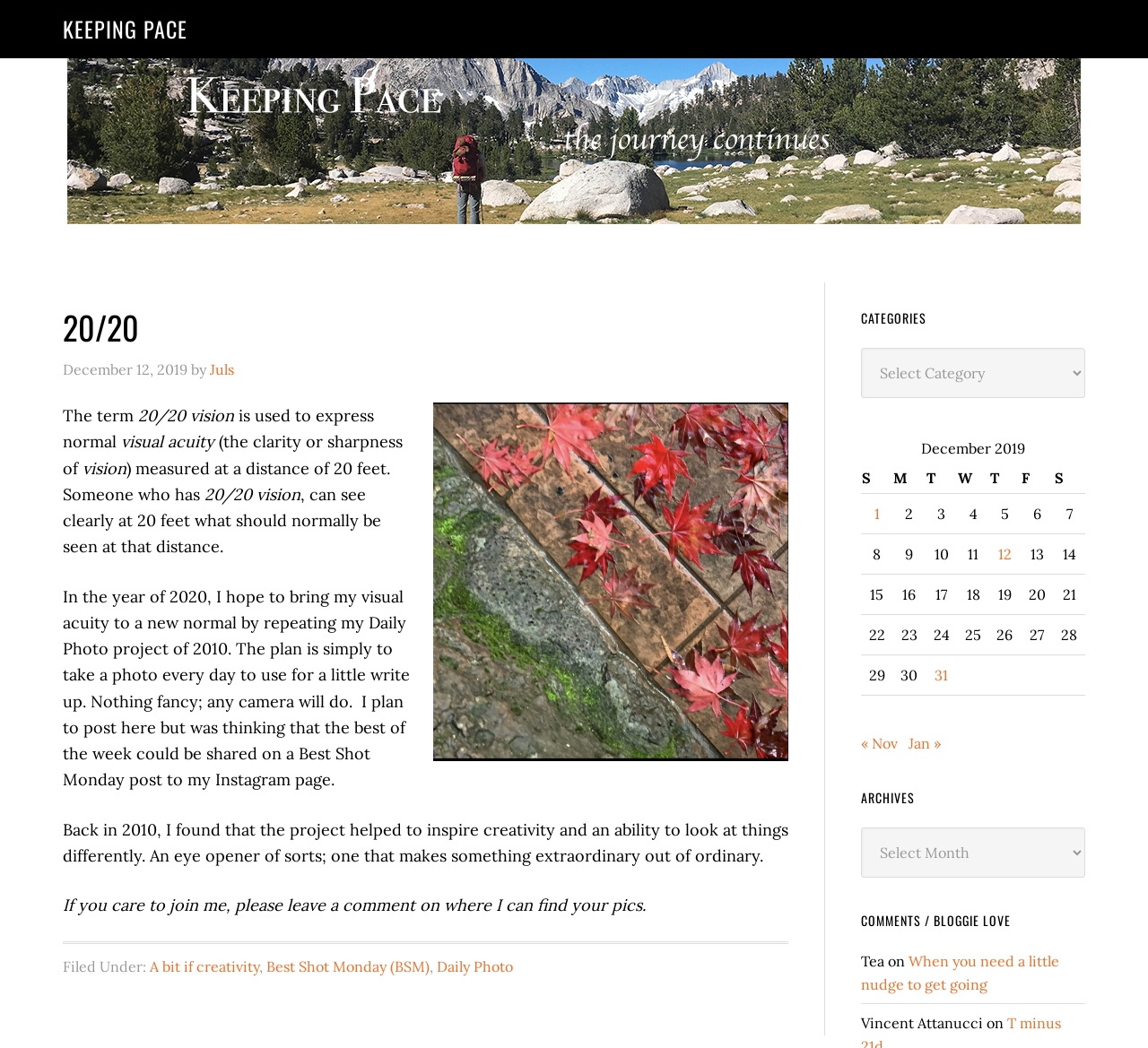Please identify the bounding box coordinates of the clickable region that I should interact with to perform the following instruction: "Check working hours". The coordinates should be expressed as four float numbers between 0 and 1, i.e., [left, top, right, bottom].

None